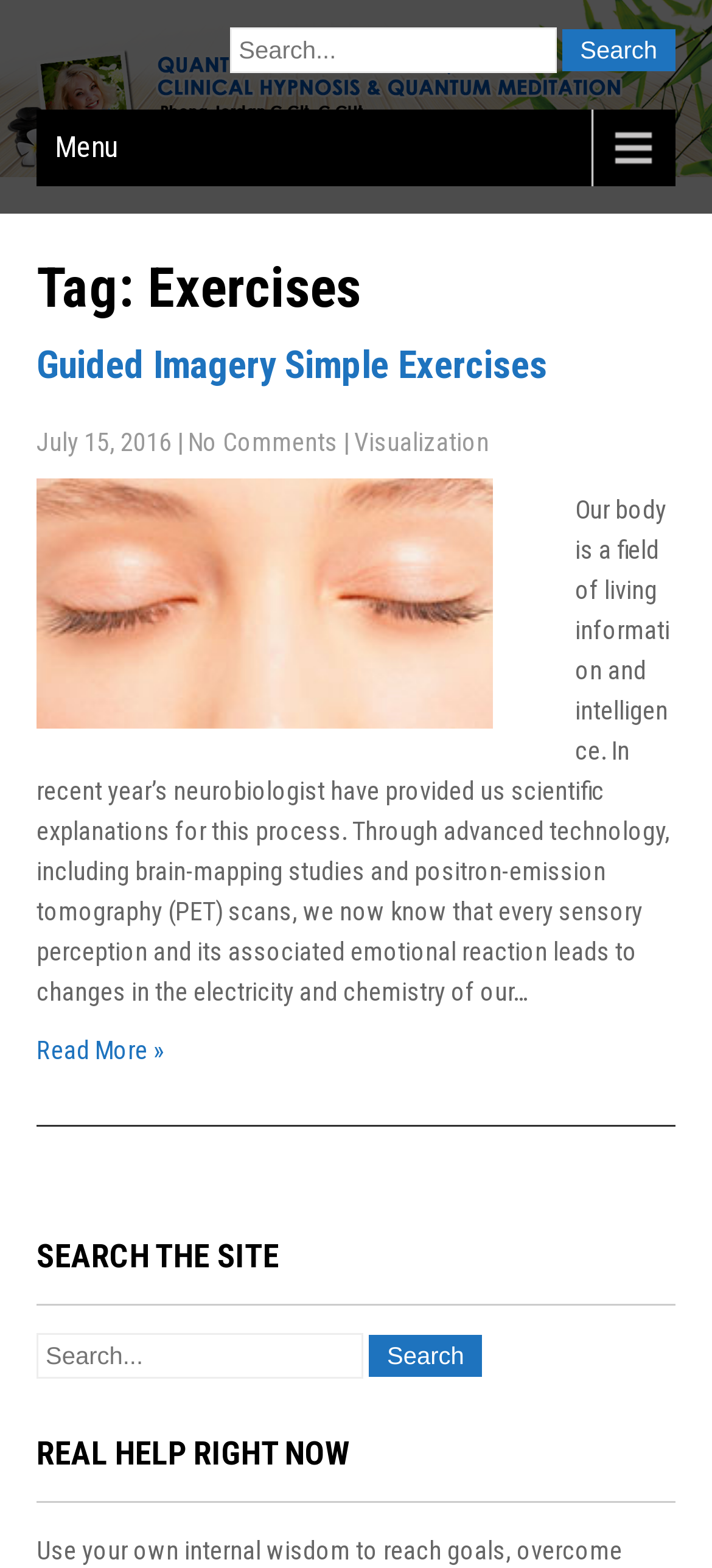Illustrate the webpage's structure and main components comprehensively.

The webpage is about exercises, with a prominent search bar at the top, spanning almost the entire width of the page, accompanied by a "Search" button to its right. Below the search bar, there is a "Menu" link. 

A large image occupies the top-left section of the page, taking up the full width and about 11% of the page's height. 

The main content of the page is an article with a heading "Tag: Exercises" followed by a subheading "Guided Imagery Simple Exercises" and a link to the same. The article also includes the date "July 15, 2016", and links to "No Comments" and "Visualization". 

The main text of the article discusses how our body is a field of living information and intelligence, citing scientific explanations and studies. The text is followed by a "Read More »" link. 

At the bottom of the page, there is a complementary section with a heading "SEARCH THE SITE" and another search bar, accompanied by a "Search" button. Below this, there is a heading "REAL HELP RIGHT NOW".